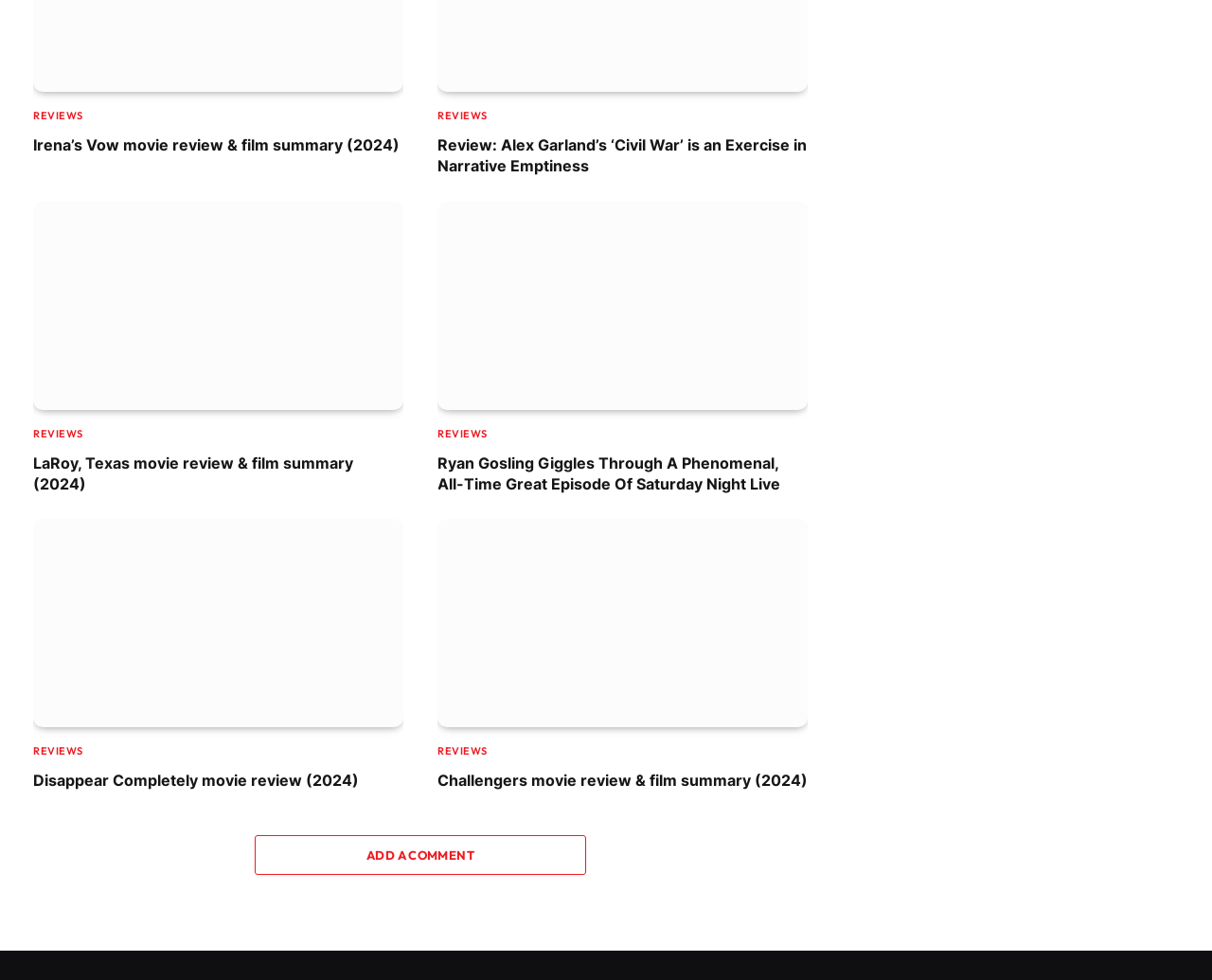What is the common category of all the links on this webpage?
Look at the webpage screenshot and answer the question with a detailed explanation.

All the links on this webpage, except for the 'ADD A COMMENT' link, have the text 'REVIEWS' in common. This suggests that all the links are related to movie reviews, and the common category of all the links is 'REVIEWS'.